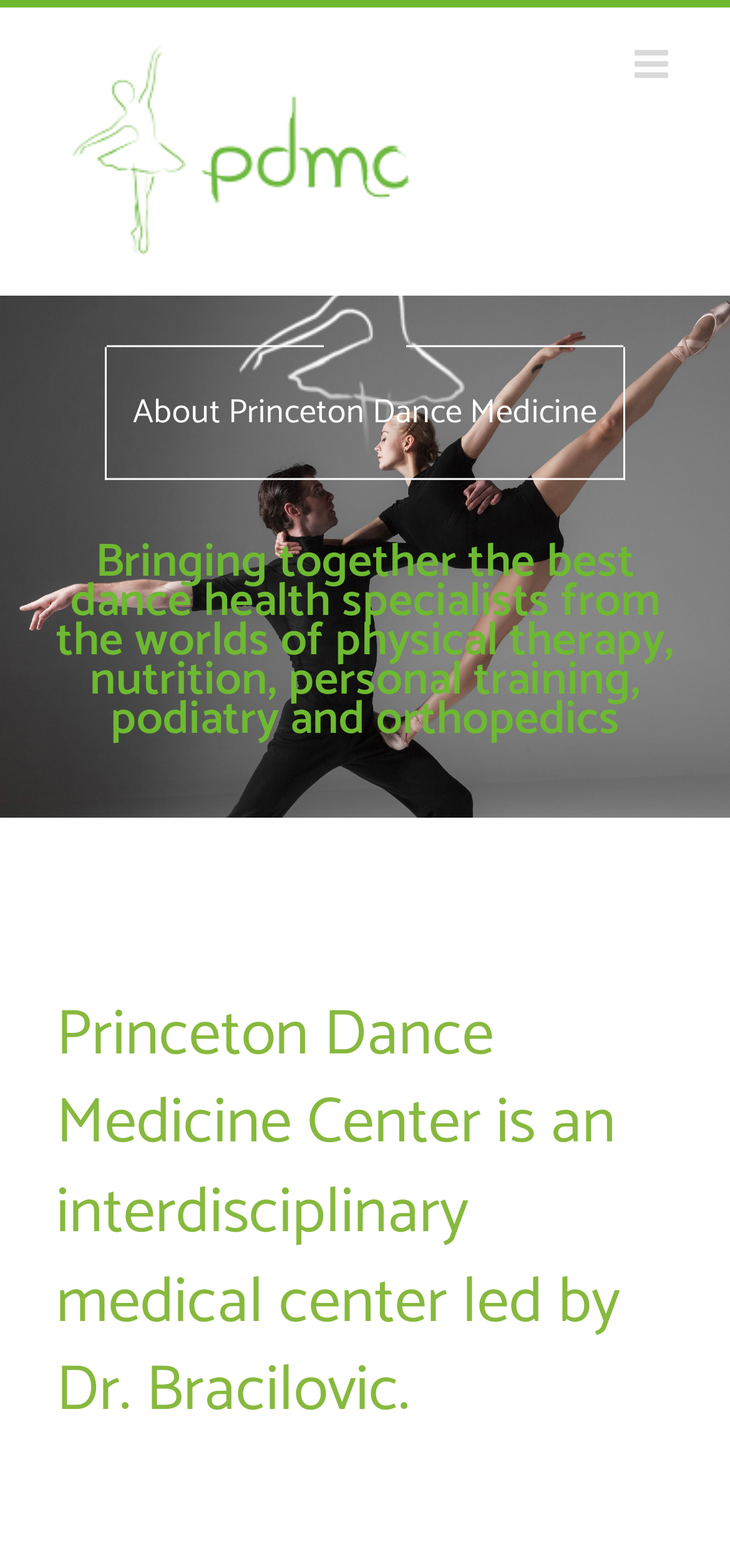Based on the element description: "alt="Princeton Dance Medicine Logo"", identify the bounding box coordinates for this UI element. The coordinates must be four float numbers between 0 and 1, listed as [left, top, right, bottom].

[0.077, 0.029, 0.659, 0.165]